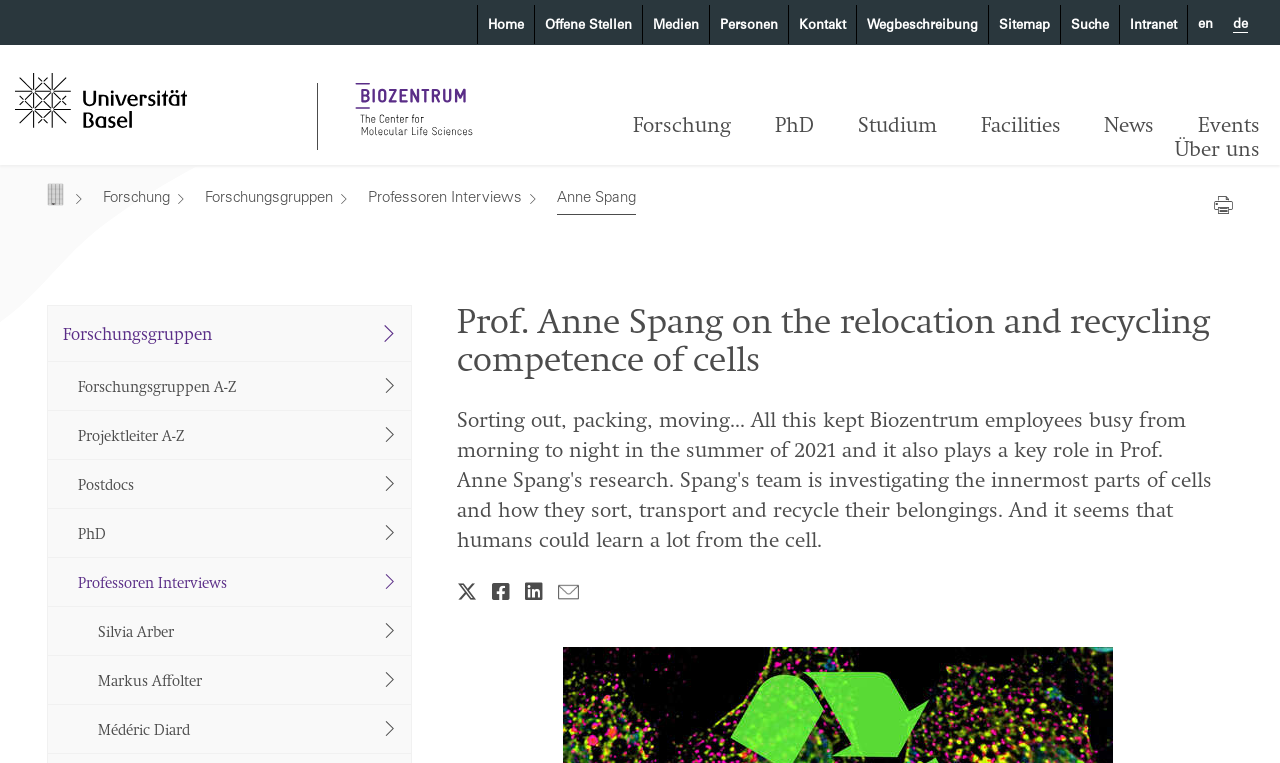Use a single word or phrase to answer this question: 
What is the research focus of Anne Spang's team?

Cell sorting, transport, and recycling